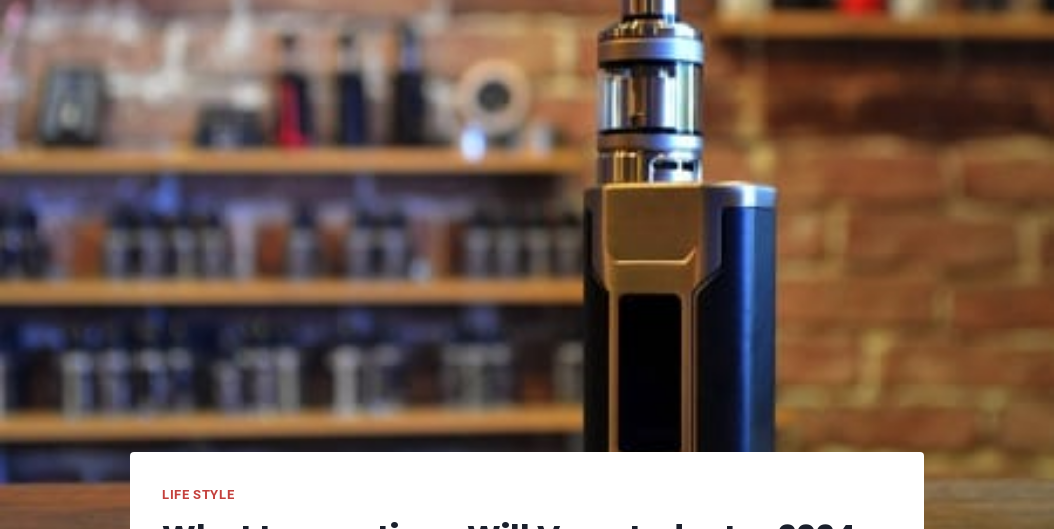Explain the image with as much detail as possible.

The image features a sleek vape device prominently displayed against a rustic brick background. This modern vaping apparatus stands out with its shiny metallic components, showcasing advanced technology within the vaping industry. Behind it, a well-organized shelf filled with various vape products adds depth to the scene, hinting at the growing popularity and variety available in the market. The image is contextualized by the headline "What Innovations Will Vape Industry 2024 Bring?" along with a lifestyle tag, emphasizing the article's focus on the evolving landscape and innovative advancements in the vaping sector.